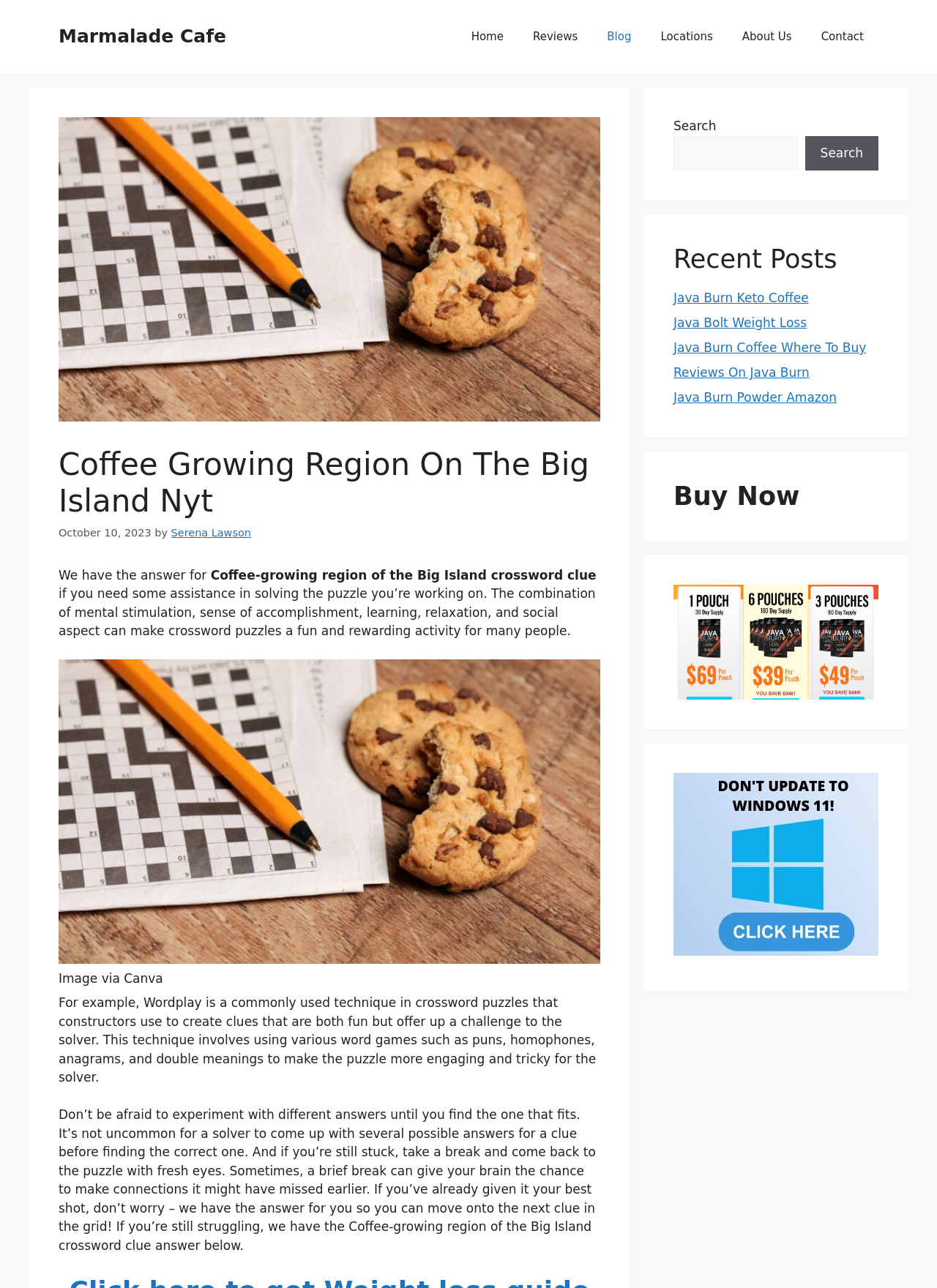Provide your answer to the question using just one word or phrase: How many links are there in the navigation menu?

6